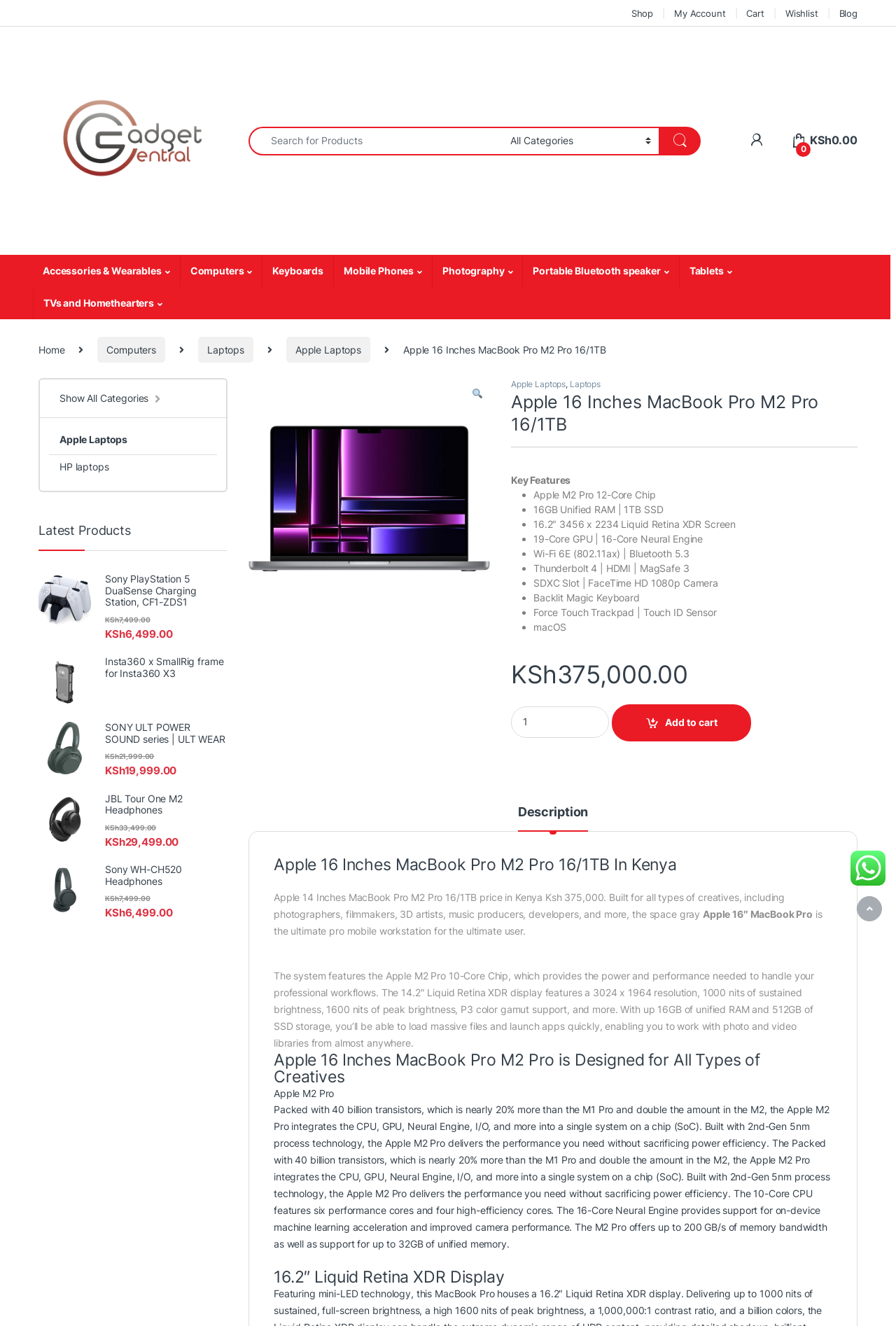Create an elaborate caption that covers all aspects of the webpage.

This webpage is about the Apple 16 Inches MacBook Pro M2 Pro 16/1TB laptop, specifically its product page on an e-commerce website called Gadget Central. 

At the top of the page, there are several links for navigation, including "Shop", "My Account", "Cart", "Wishlist", and "Blog". The website's logo, "Gadget Central", is also located at the top left corner. 

Below the navigation links, there is a search bar with a combobox and a button. On the right side of the search bar, there are links for currency selection and a cart summary.

The main content of the page is divided into sections. The first section displays the product's name, "Apple 16 Inches MacBook Pro M2 Pro 16/1TB", and its price, "KSh 375,000.00". There is also a quantity selector and an "Add to cart" button.

The next section lists the product's key features, including its processor, memory, display, and other specifications. 

Below the key features section, there is a tab list with a single tab, "Description", which is selected by default. The description tab contains a detailed product description, including its features, specifications, and benefits. The description is divided into several paragraphs and includes headings to organize the content.

On the left side of the page, there is a navigation menu with links to various product categories, including "Accessories & Wearables", "Computers", "Mobile Phones", and more. 

At the bottom of the page, there is a section titled "Latest Products" with a link to a product, "Sony PlayStation 5 DualSense Charging Station, CF1-ZDS1".